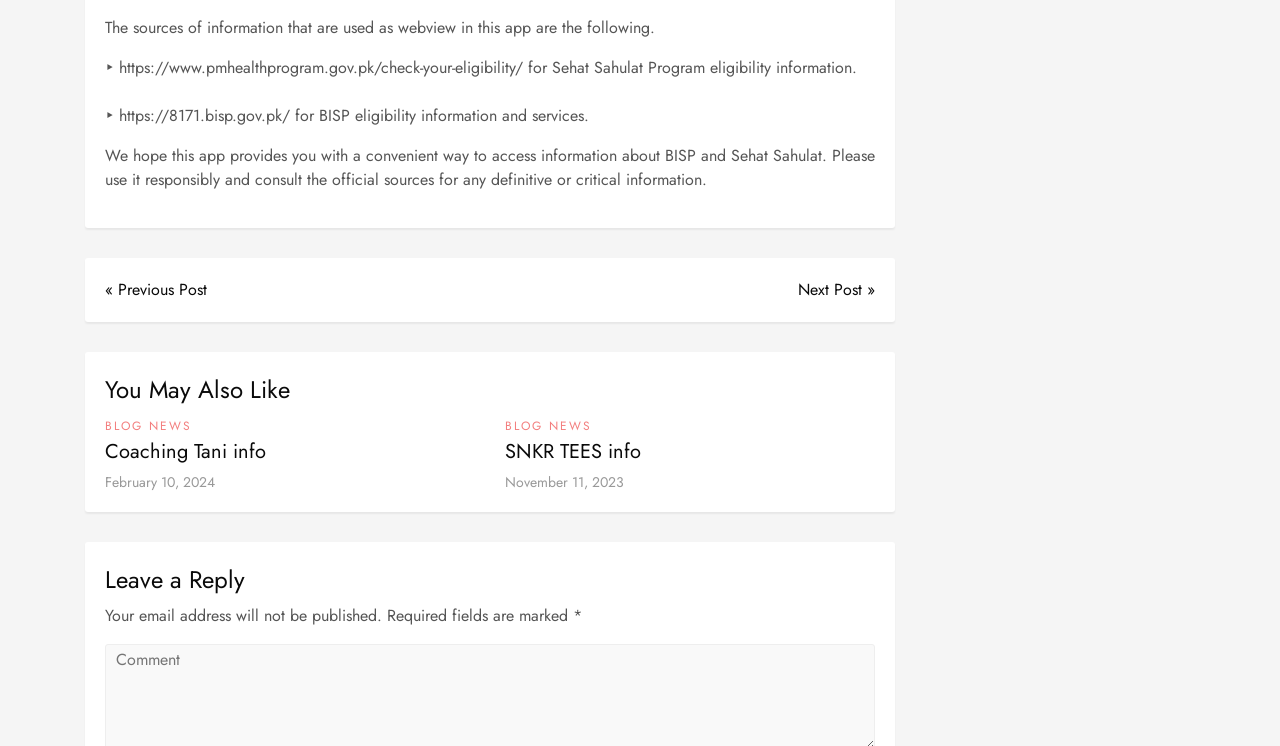Based on the image, provide a detailed and complete answer to the question: 
What is the purpose of the 'Leave a Reply' section?

The 'Leave a Reply' section is likely intended for users to leave comments or replies, as it is a common feature in blogs and online forums.